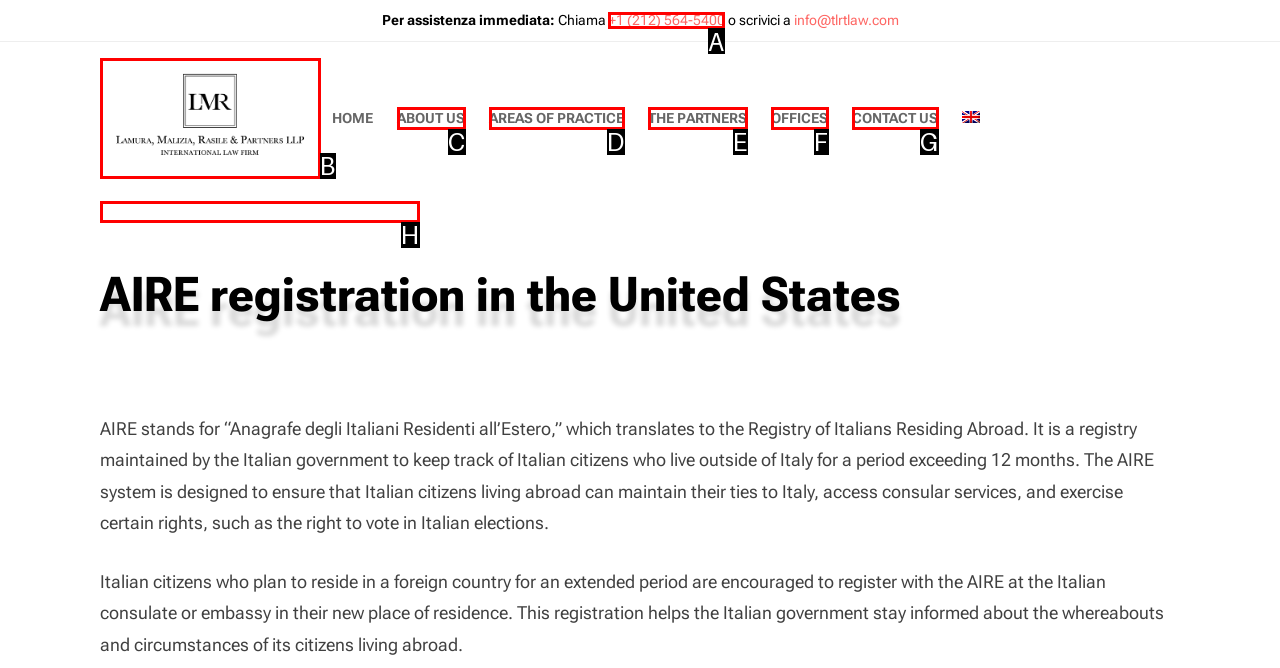Identify the HTML element to click to execute this task: Call for assistance Respond with the letter corresponding to the proper option.

A